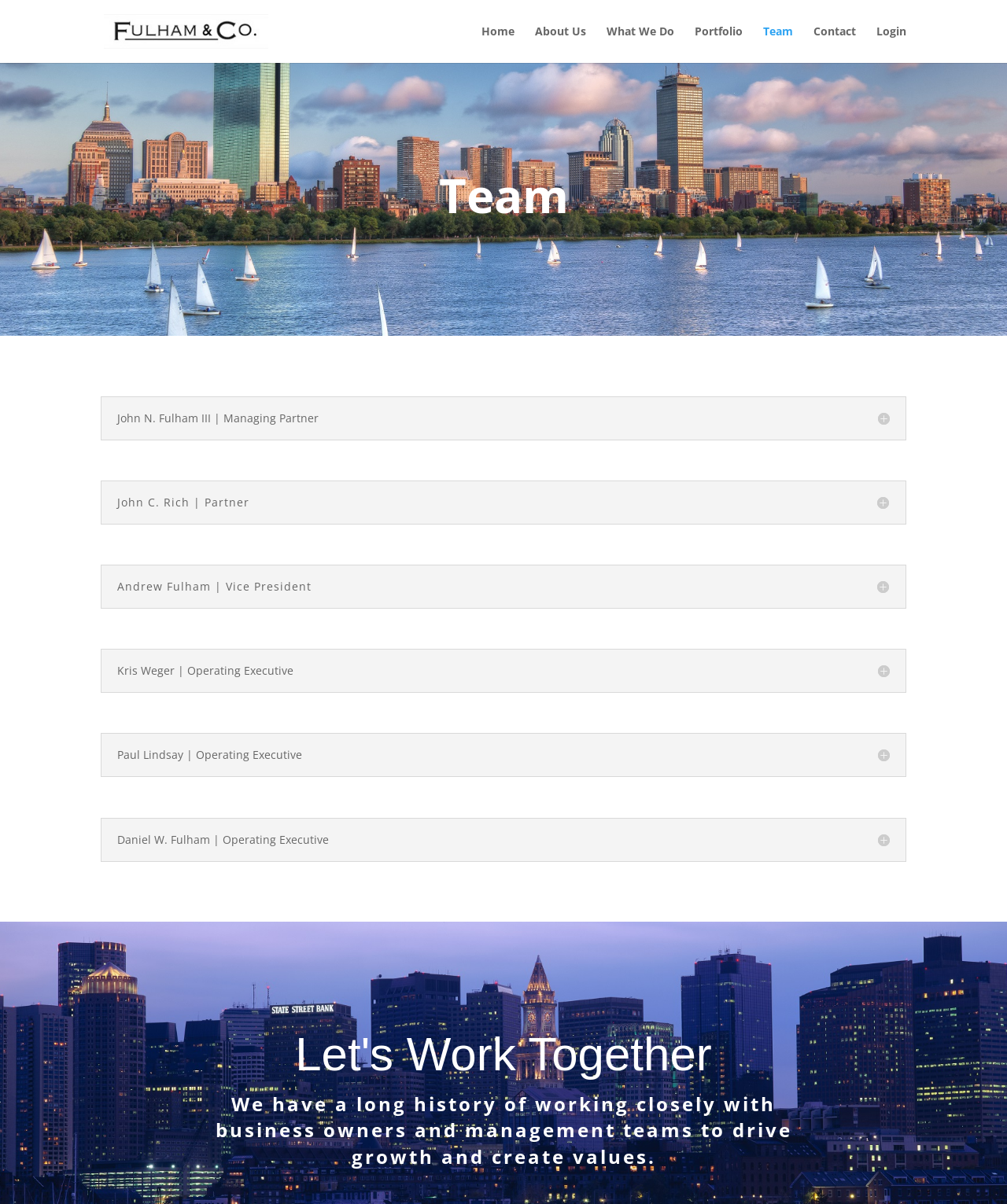Describe the webpage meticulously, covering all significant aspects.

The webpage is about the team of FULHAM & CO., a company that provides business services. At the top left, there is a logo of FULHAM & CO. accompanied by a link to the company's homepage. To the right of the logo, there is a navigation menu with links to different sections of the website, including Home, About Us, What We Do, Portfolio, Team, Contact, and Login.

Below the navigation menu, there is a large heading that reads "Team". Underneath this heading, there are six smaller headings, each with a person's name and title, including John N. Fulham III, Managing Partner; John C. Rich, Partner; Andrew Fulham, Vice President; Kris Weger, Operating Executive; Paul Lindsay, Operating Executive; and Daniel W. Fulham, Operating Executive. These headings are arranged vertically, with each one below the previous one.

Further down the page, there is another heading that reads "Let's Work Together". Below this heading, there is a paragraph of text that describes the company's approach to working with business owners and management teams to drive growth and create value.